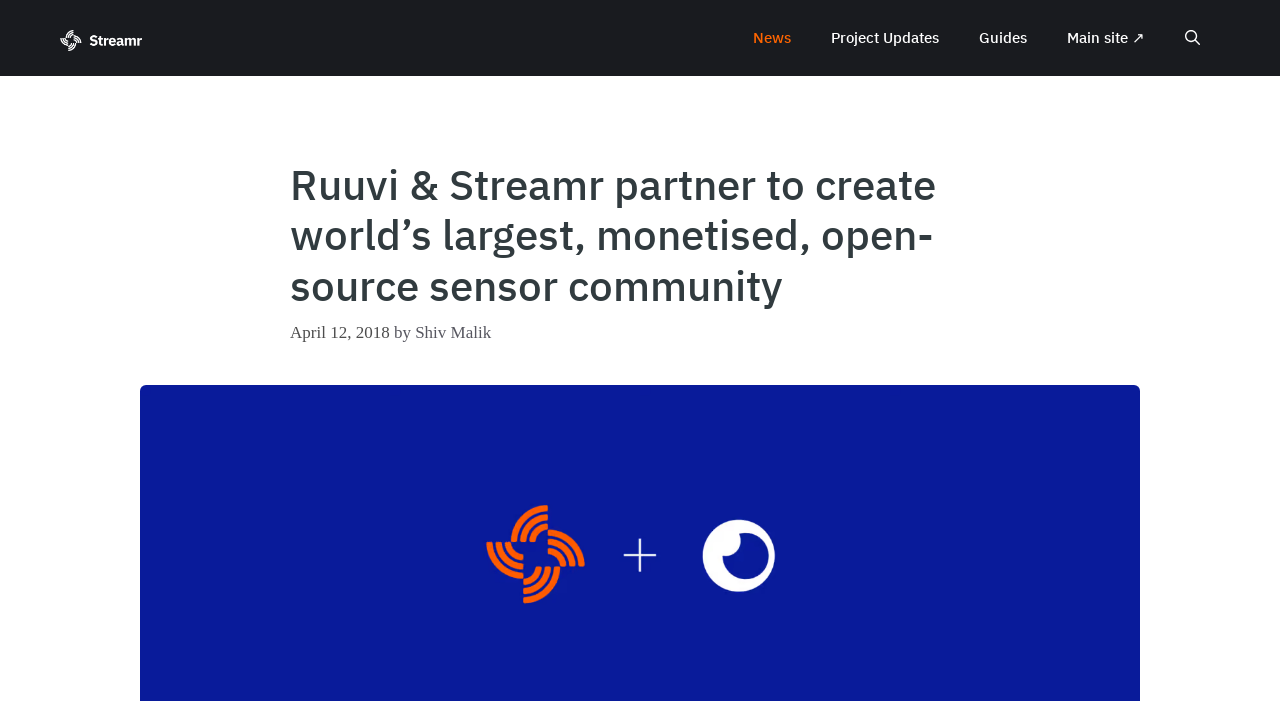What is the purpose of the 'Open search' button?
Please use the image to provide a one-word or short phrase answer.

To open search